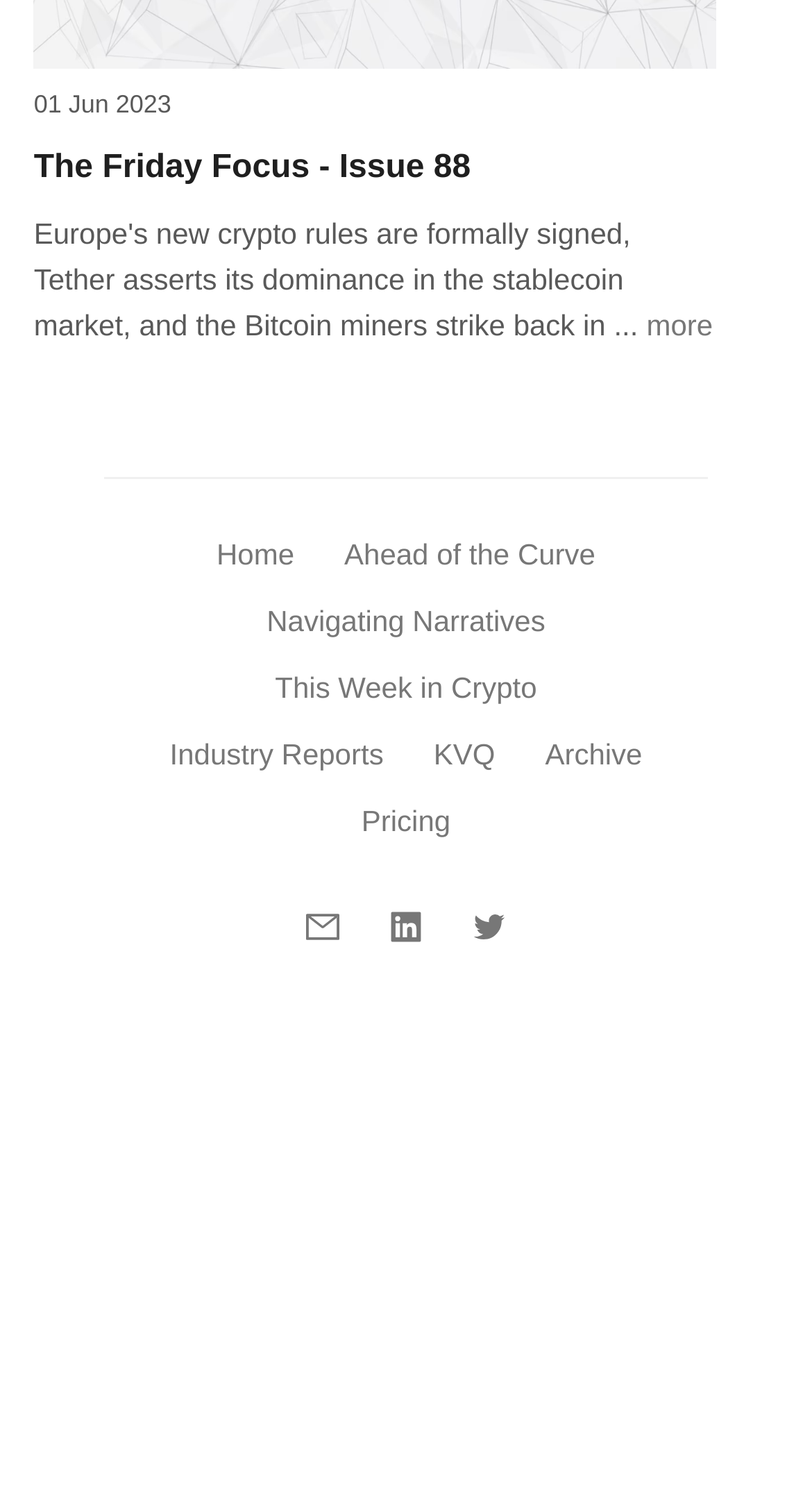Using the element description provided, determine the bounding box coordinates in the format (top-left x, top-left y, bottom-right x, bottom-right y). Ensure that all values are floating point numbers between 0 and 1. Element description: KVQ

[0.513, 0.483, 0.63, 0.516]